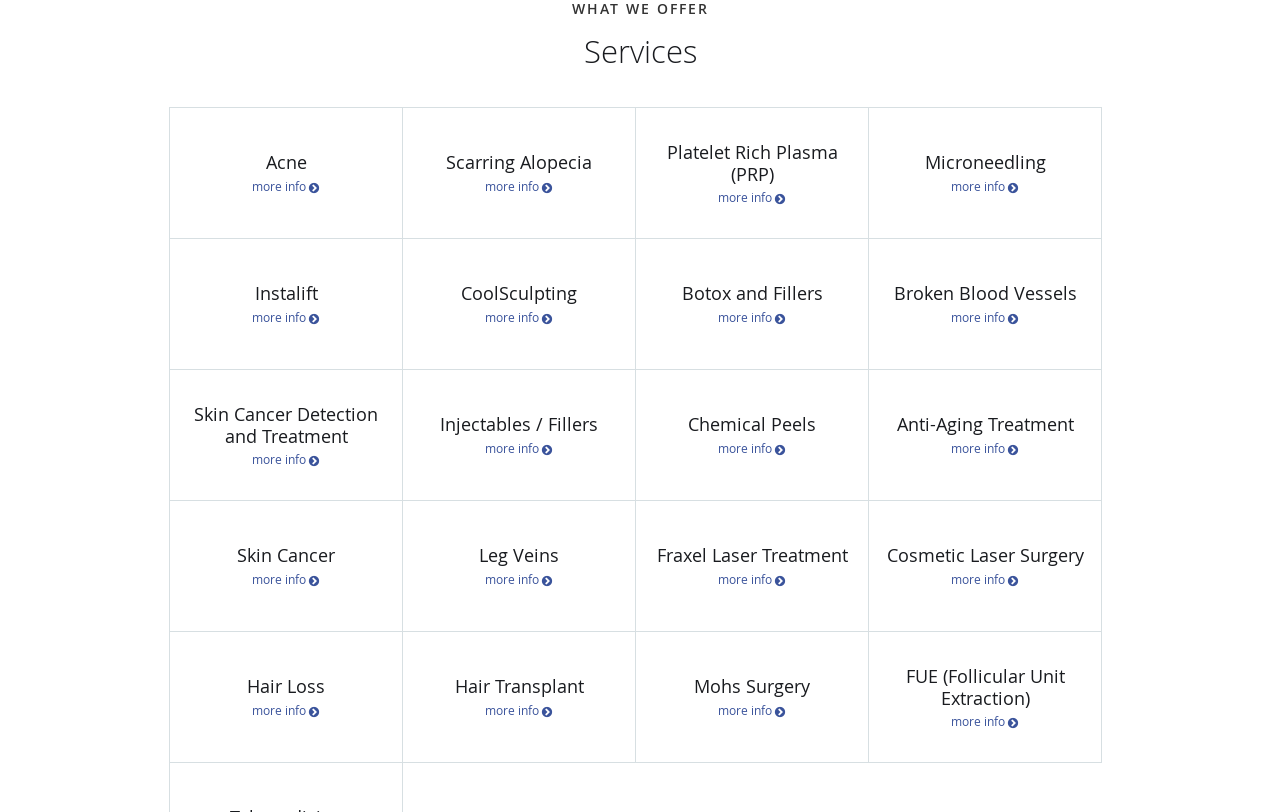Specify the bounding box coordinates of the area to click in order to follow the given instruction: "visit Veronica's blog."

None